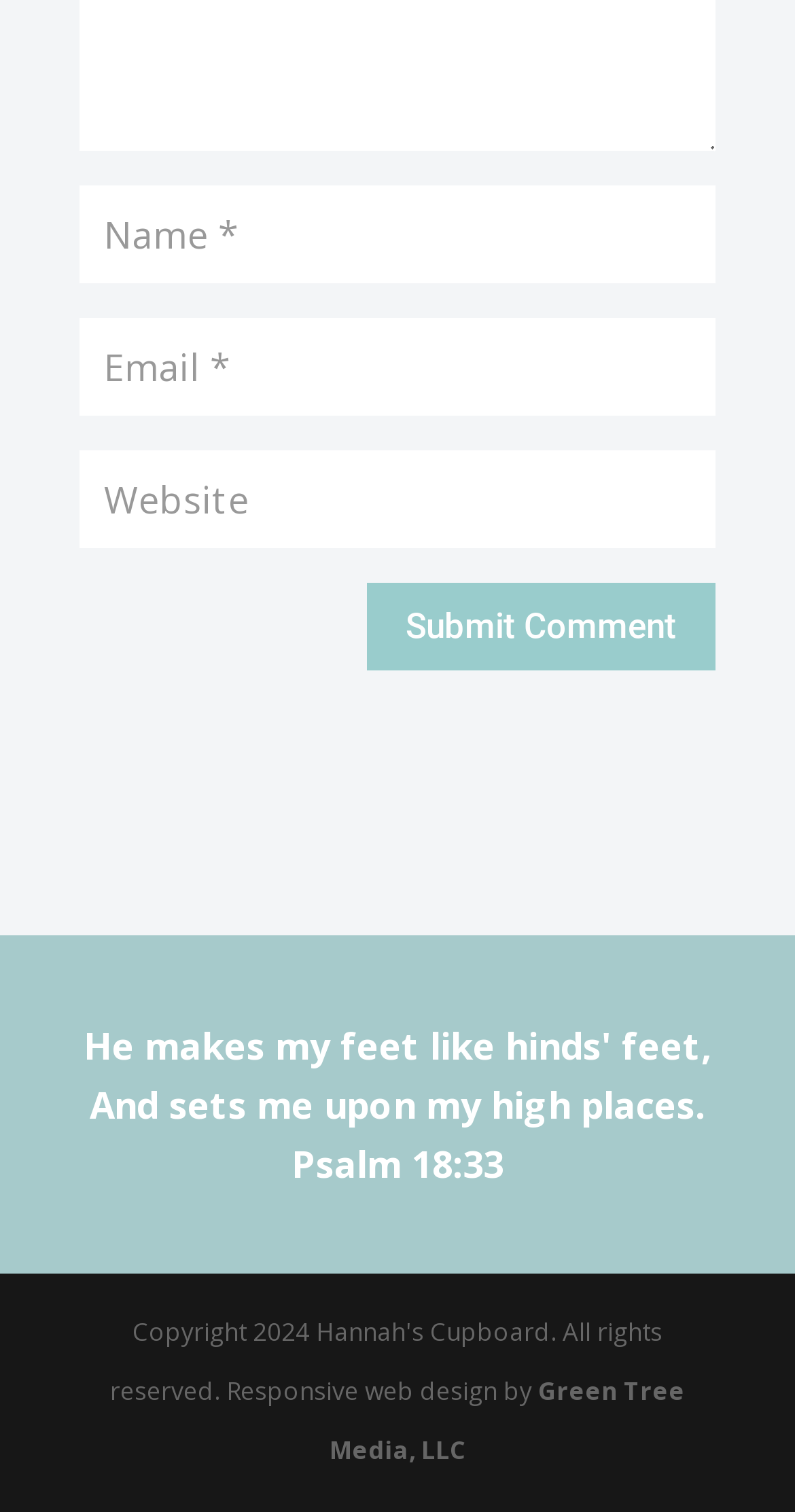Provide a one-word or short-phrase answer to the question:
What is the text of the link at the bottom?

Green Tree Media, LLC